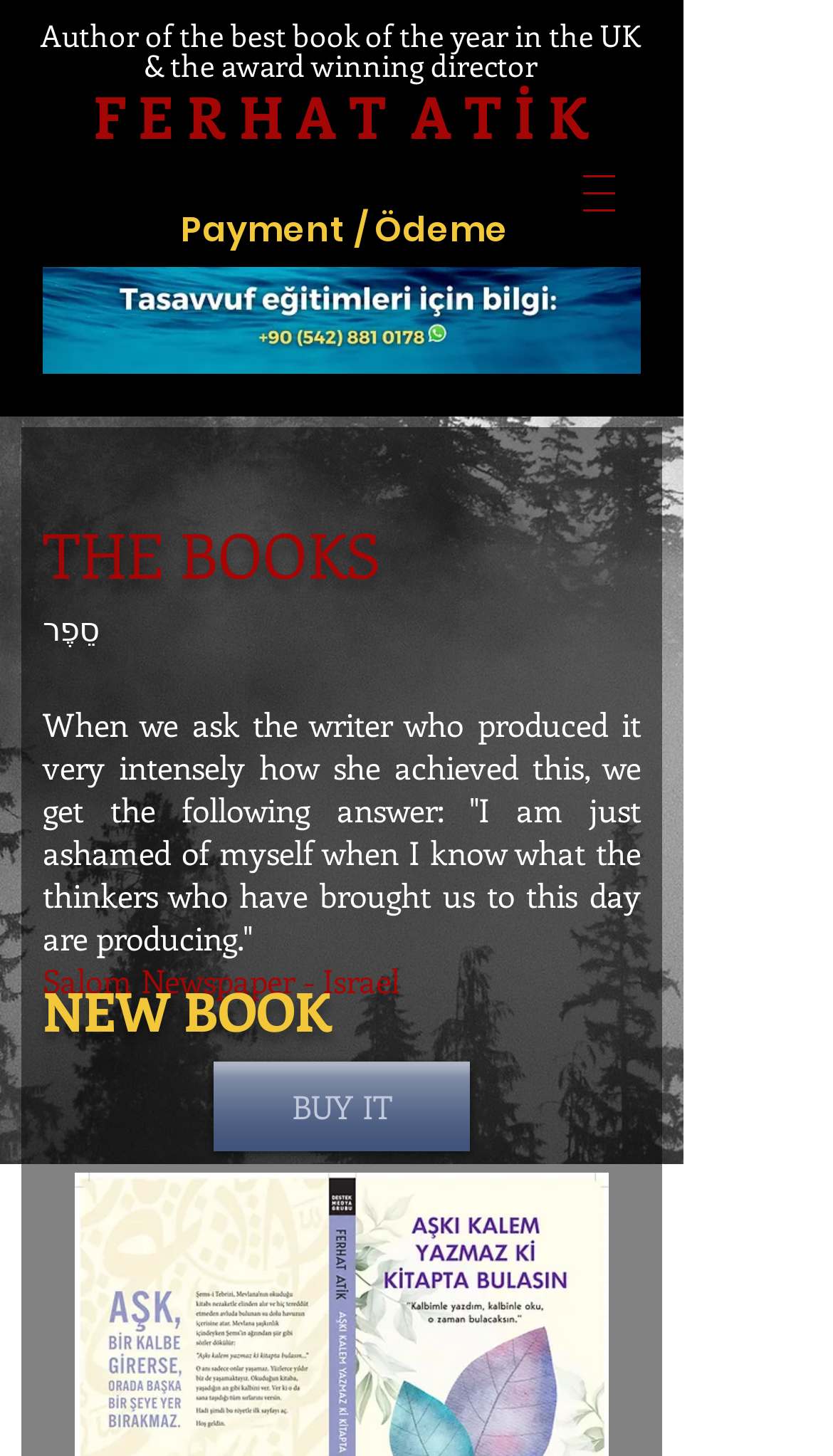Reply to the question with a single word or phrase:
What is the purpose of the 'Payment / Ödeme' link?

Unknown